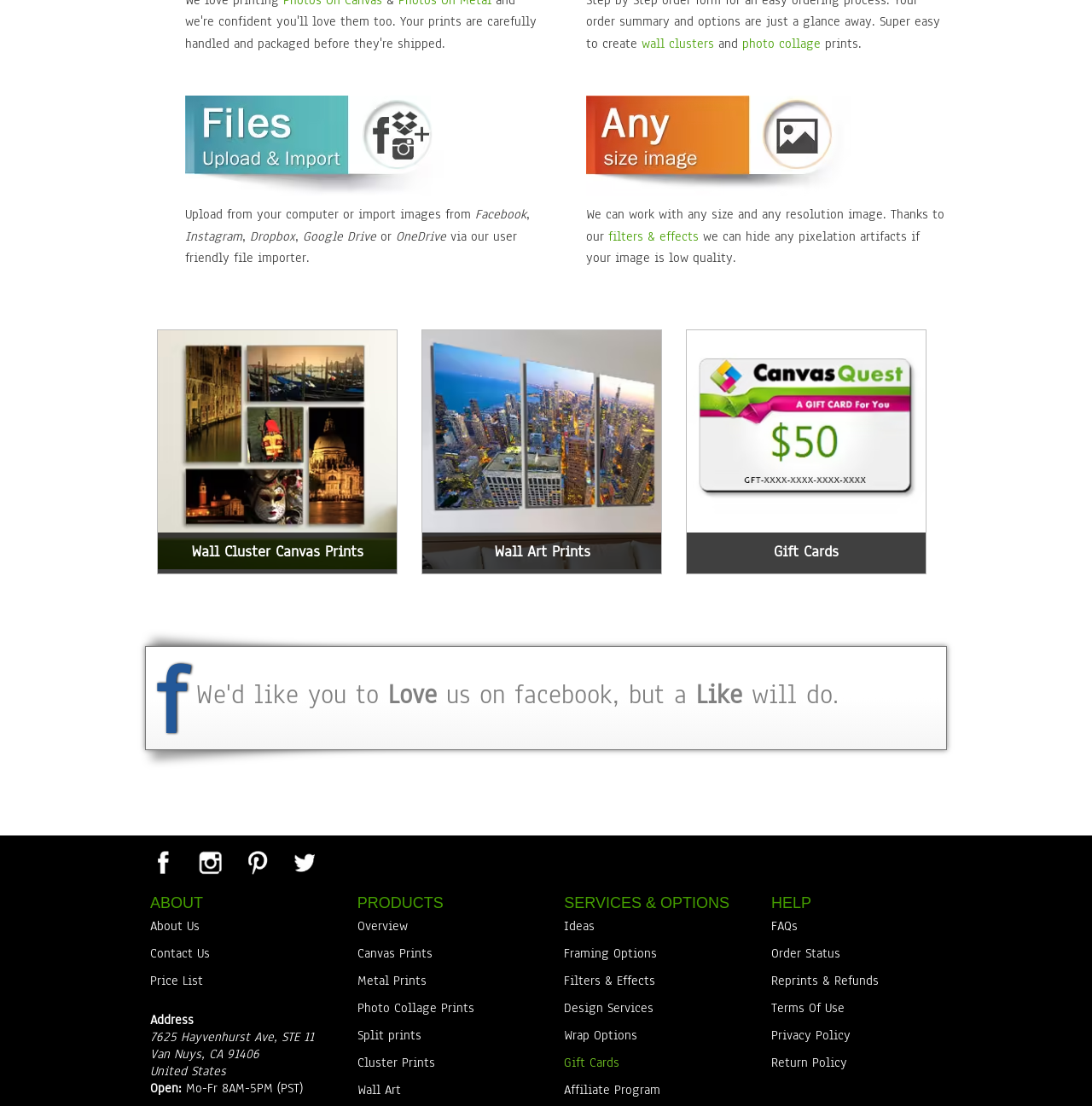Find and indicate the bounding box coordinates of the region you should select to follow the given instruction: "Get more information about the company".

[0.138, 0.809, 0.294, 0.825]